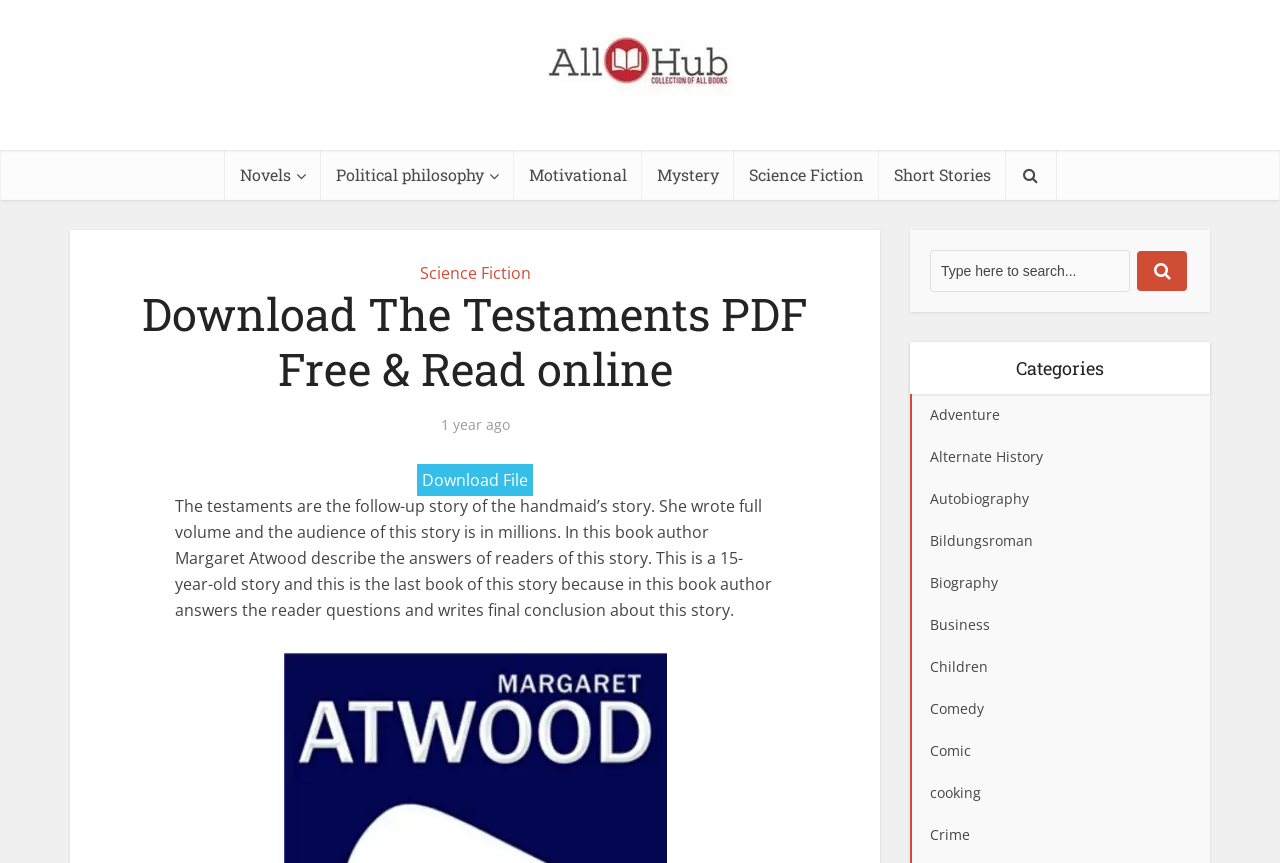Find the bounding box coordinates of the area to click in order to follow the instruction: "Click on Ur Books Hub".

[0.422, 0.017, 0.578, 0.133]